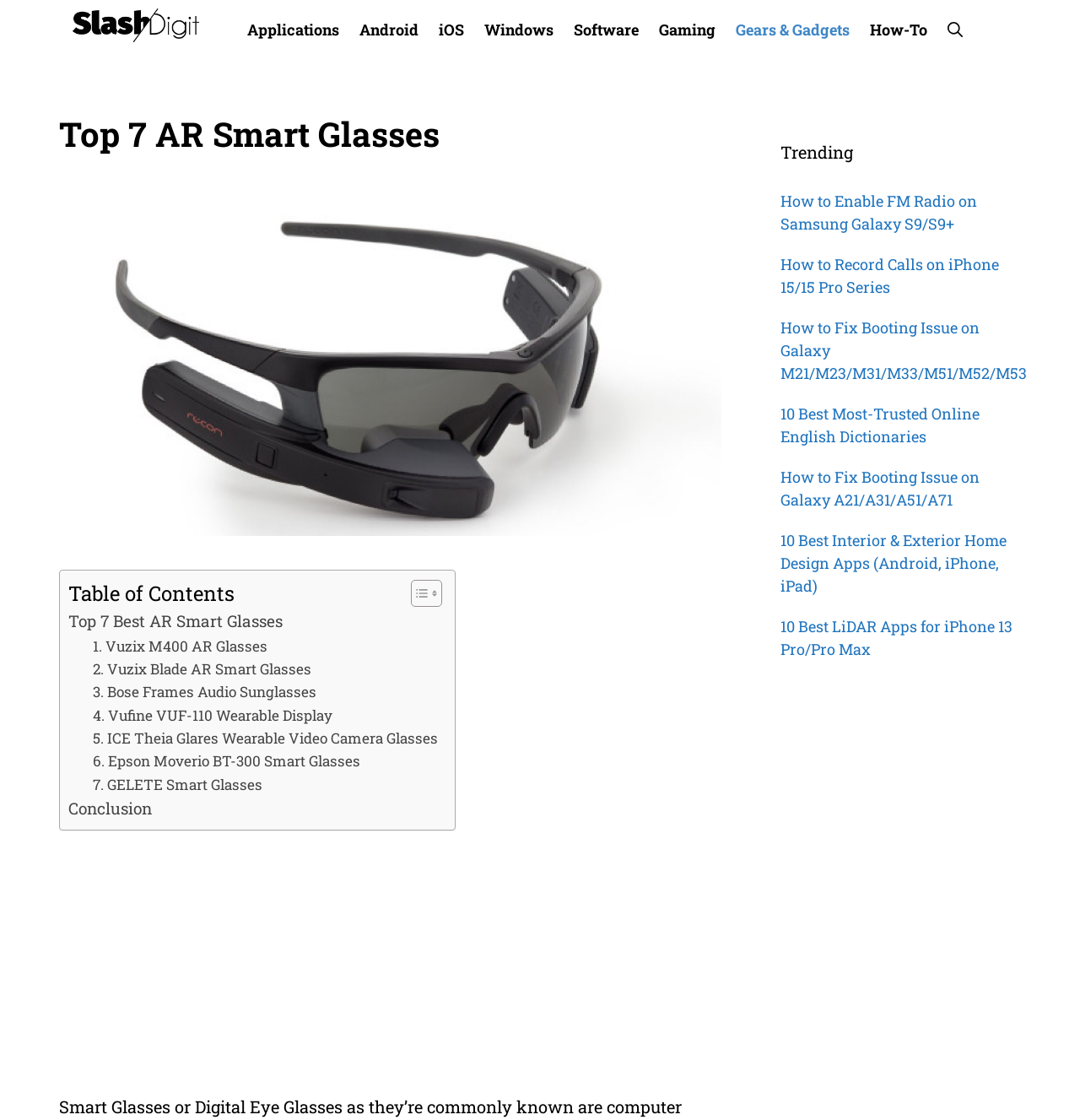Determine the bounding box coordinates of the section I need to click to execute the following instruction: "Click on the 'atlanticradiologynh.com' link". Provide the coordinates as four float numbers between 0 and 1, i.e., [left, top, right, bottom].

None